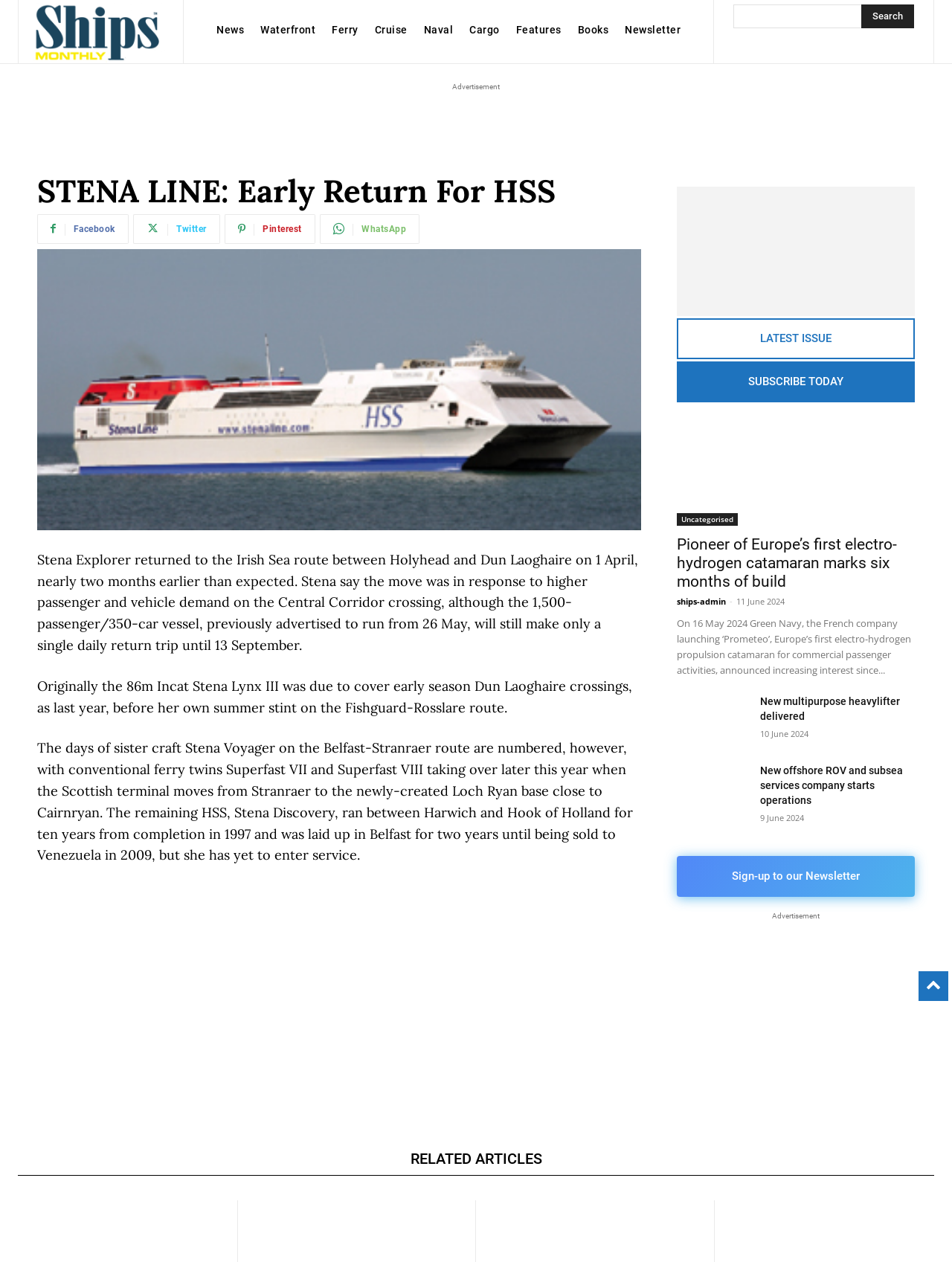Provide a brief response to the question below using one word or phrase:
What is the topic of the image with the caption 'Ships Montly - January 2024'?

Ships or maritime